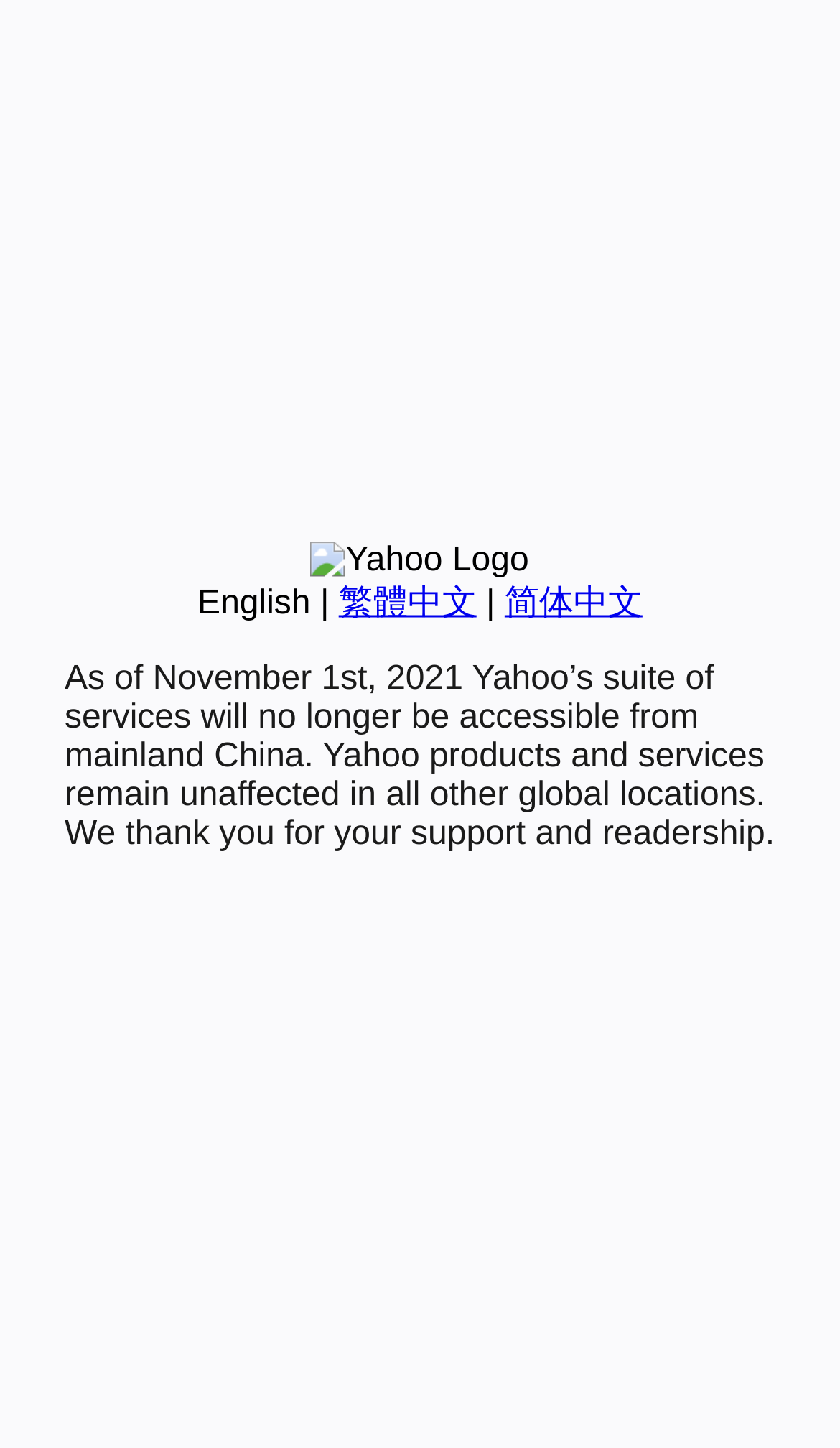Determine the bounding box for the described HTML element: "繁體中文". Ensure the coordinates are four float numbers between 0 and 1 in the format [left, top, right, bottom].

[0.403, 0.404, 0.567, 0.429]